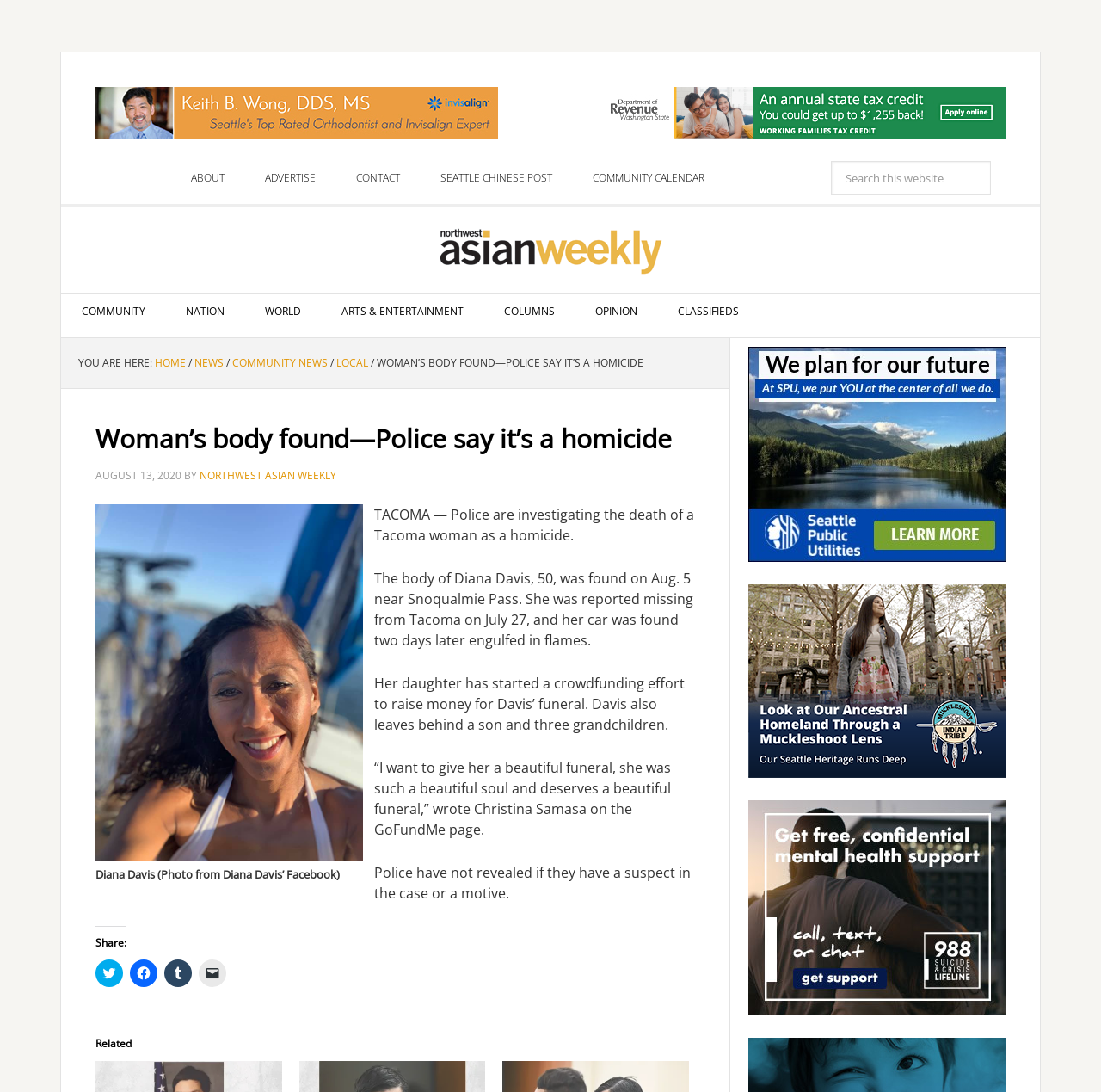Determine the bounding box coordinates of the clickable region to execute the instruction: "Search this website". The coordinates should be four float numbers between 0 and 1, denoted as [left, top, right, bottom].

[0.755, 0.147, 0.9, 0.179]